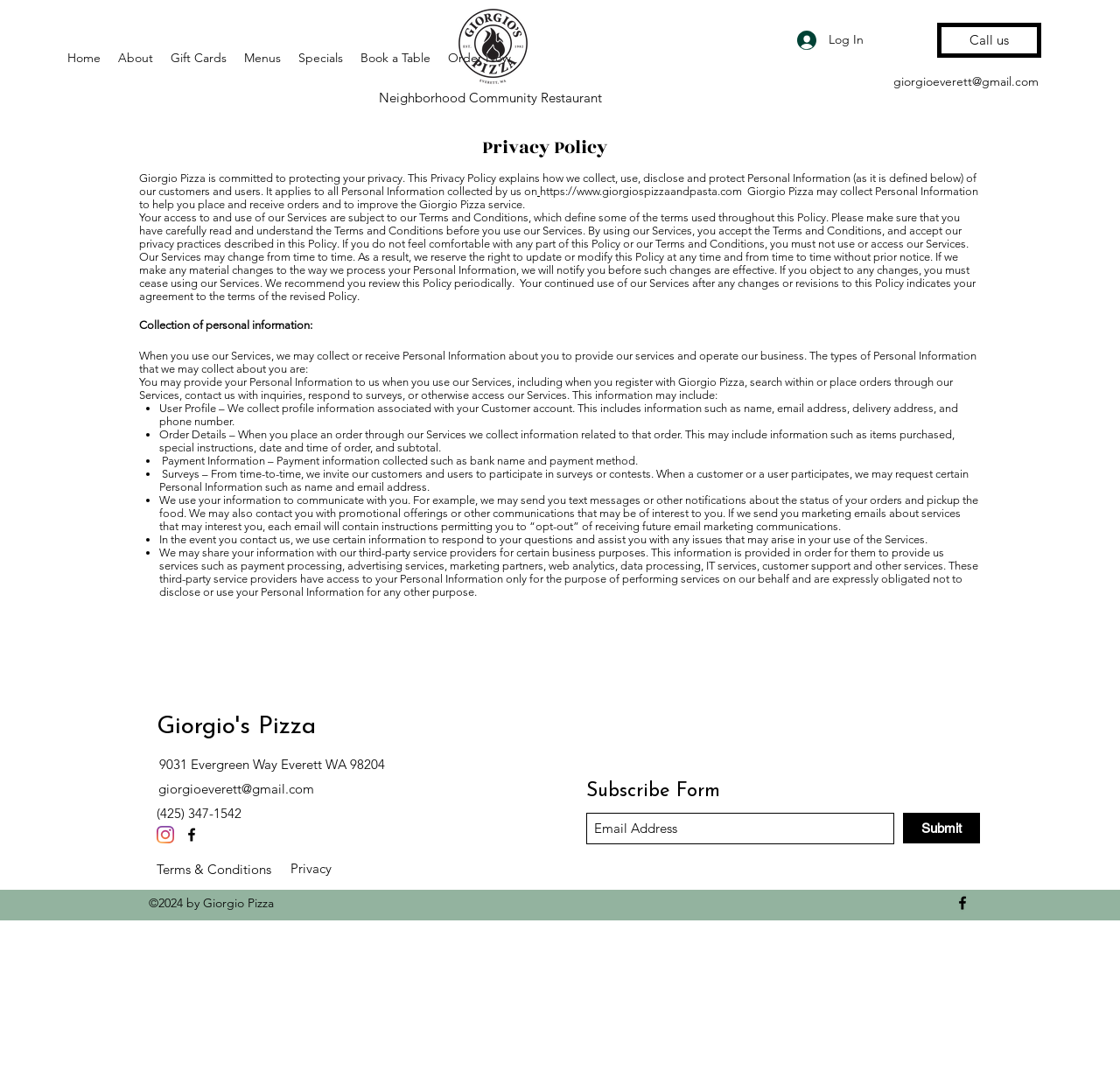Determine the bounding box coordinates for the HTML element mentioned in the following description: "Submit". The coordinates should be a list of four floats ranging from 0 to 1, represented as [left, top, right, bottom].

[0.806, 0.754, 0.875, 0.783]